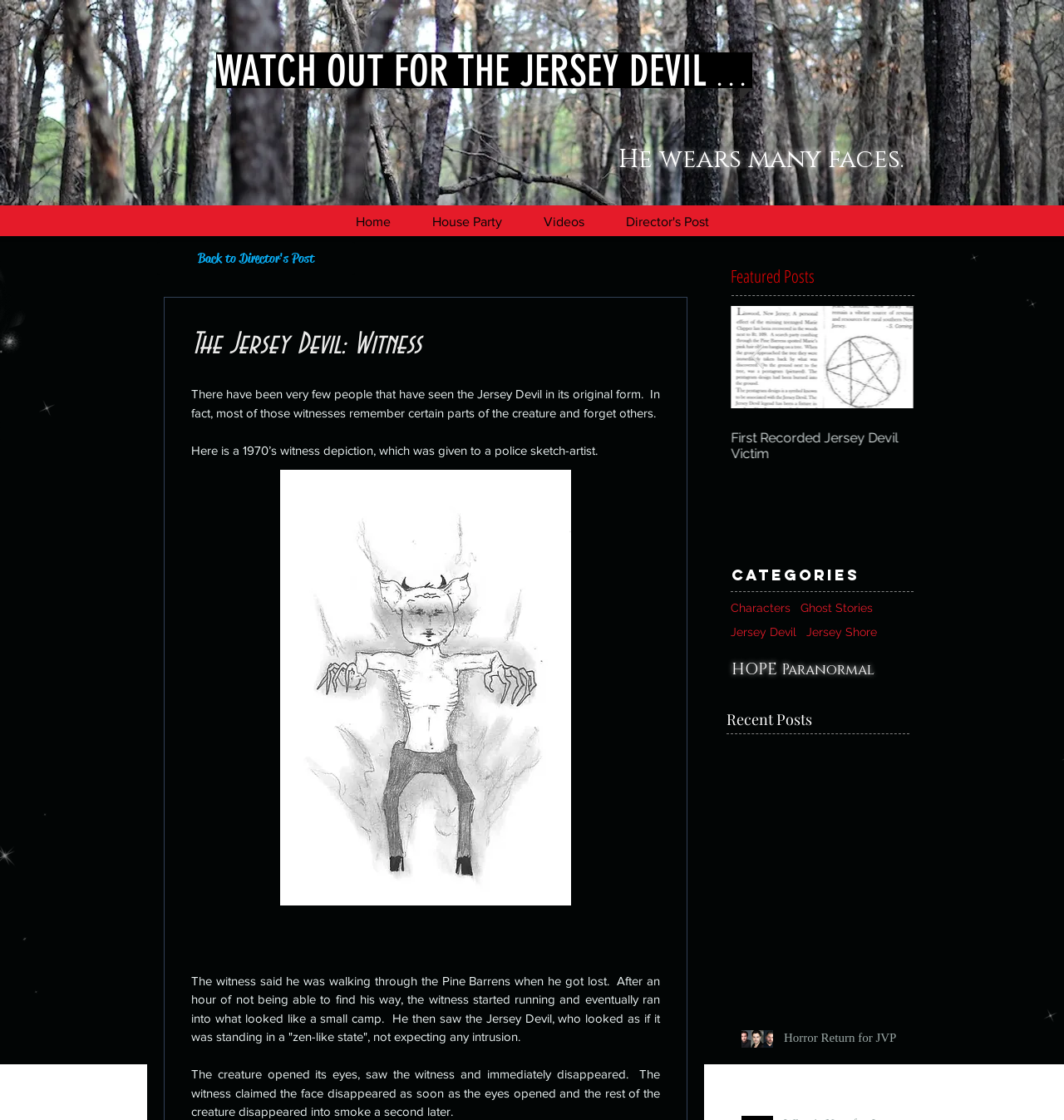Identify the bounding box coordinates of the clickable region required to complete the instruction: "Read the 'Jersey Devil: Origins' post". The coordinates should be given as four float numbers within the range of 0 and 1, i.e., [left, top, right, bottom].

[0.343, 0.273, 0.515, 0.484]